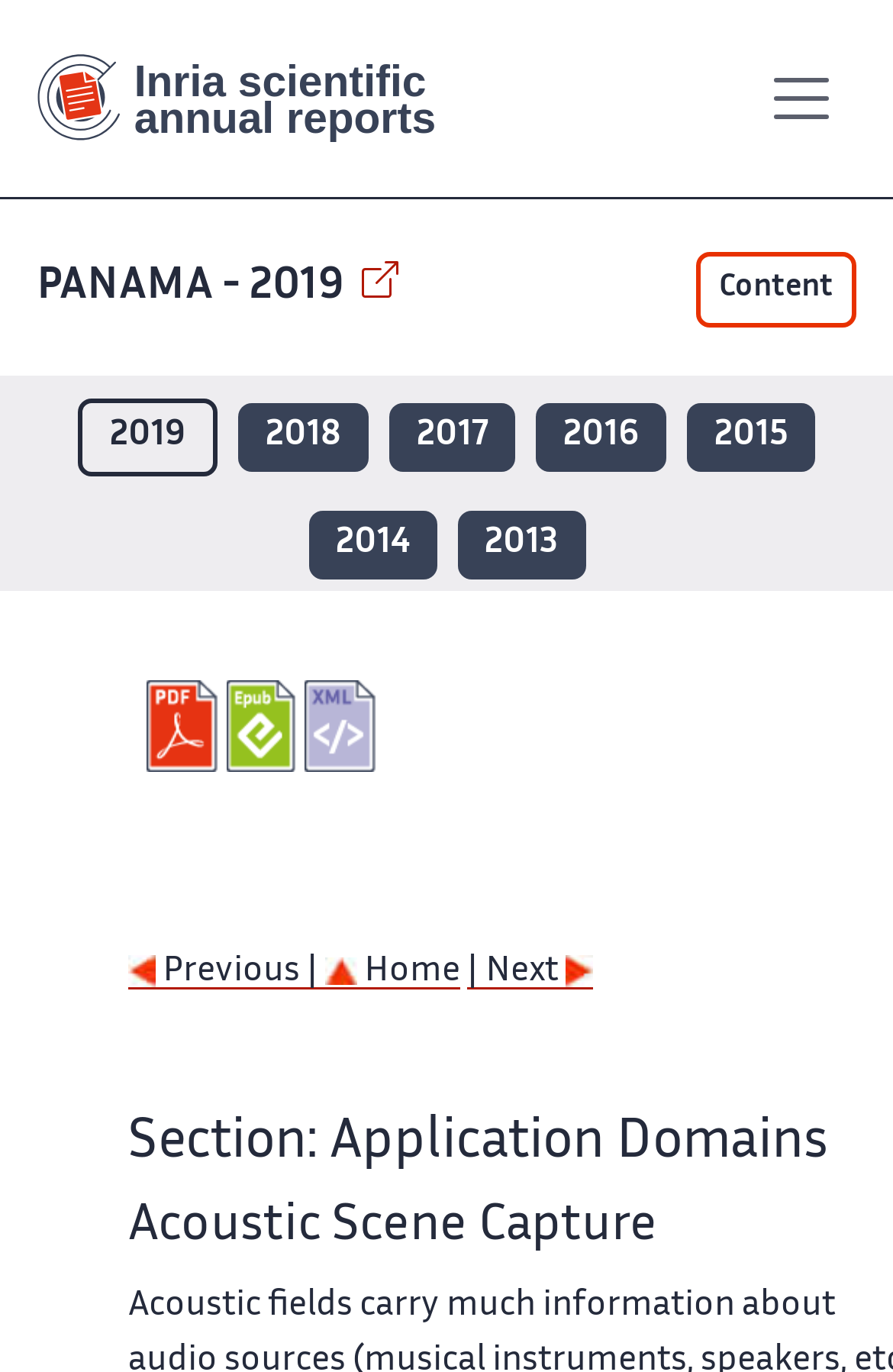What formats are the documents available in? Please answer the question using a single word or phrase based on the image.

PDF, ePub, XML